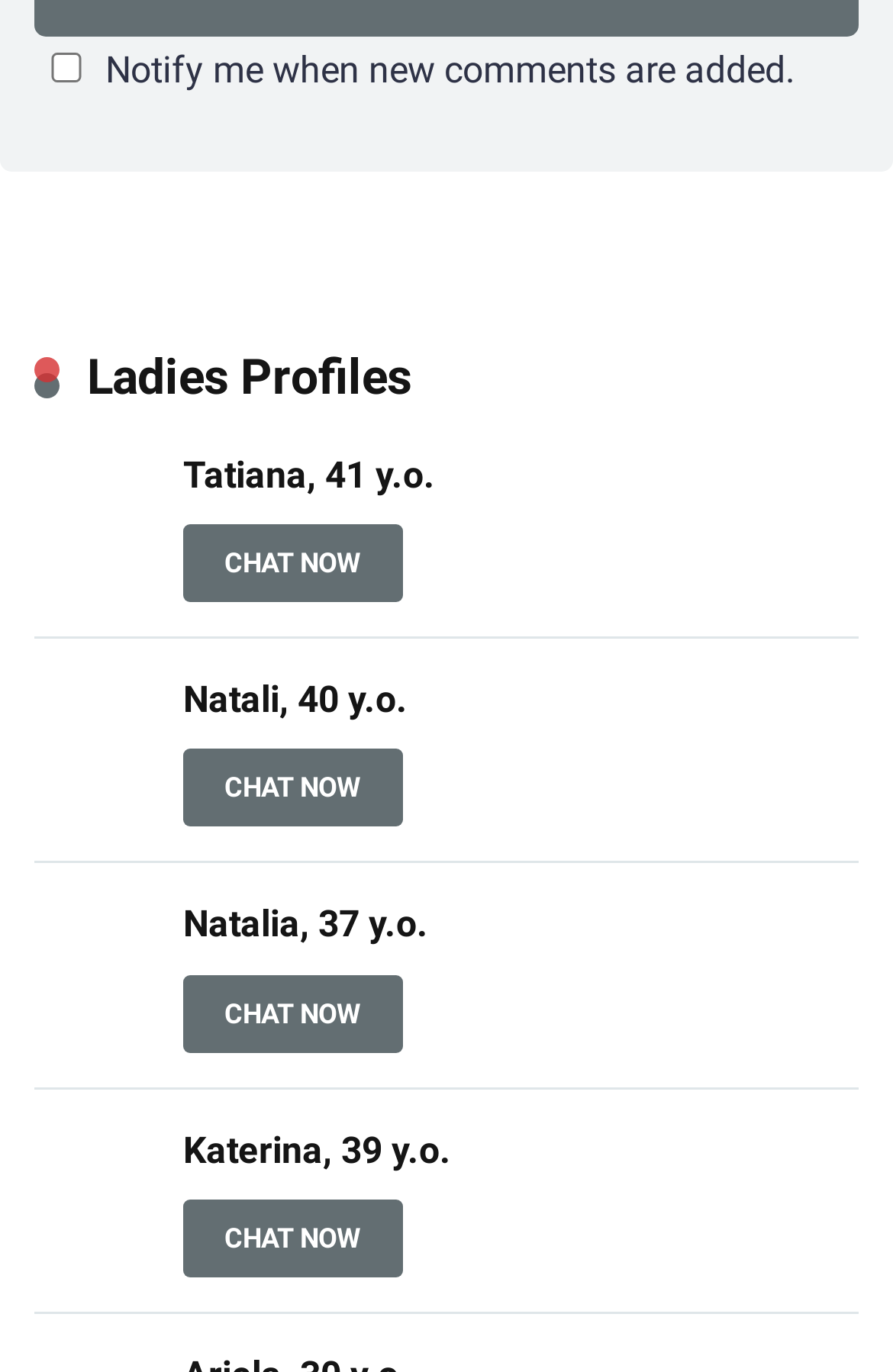Please find the bounding box coordinates of the element that must be clicked to perform the given instruction: "View Tatiana's profile". The coordinates should be four float numbers from 0 to 1, i.e., [left, top, right, bottom].

[0.038, 0.394, 0.167, 0.426]